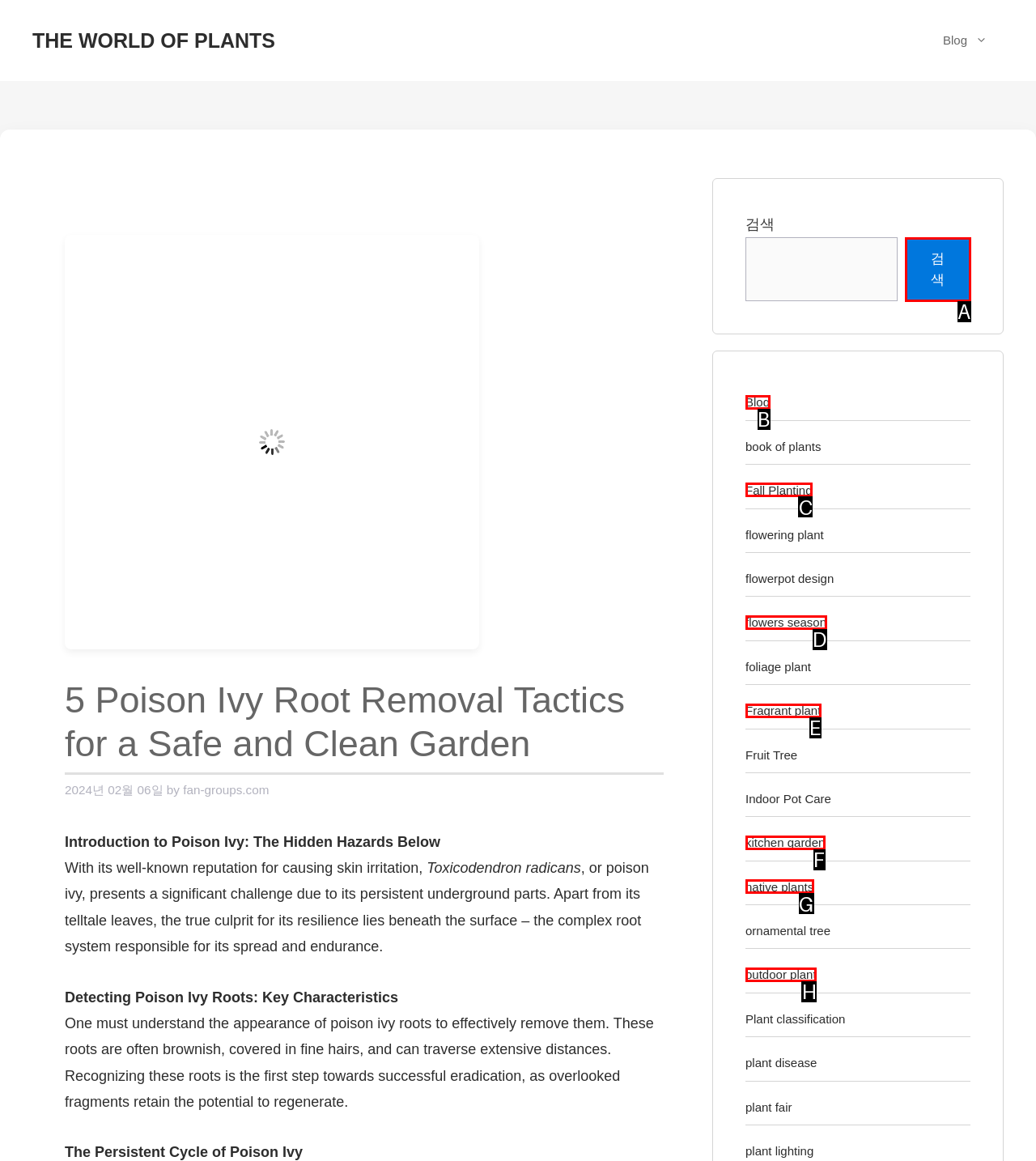From the options shown in the screenshot, tell me which lettered element I need to click to complete the task: Read the article about 'Fall Planting'.

C